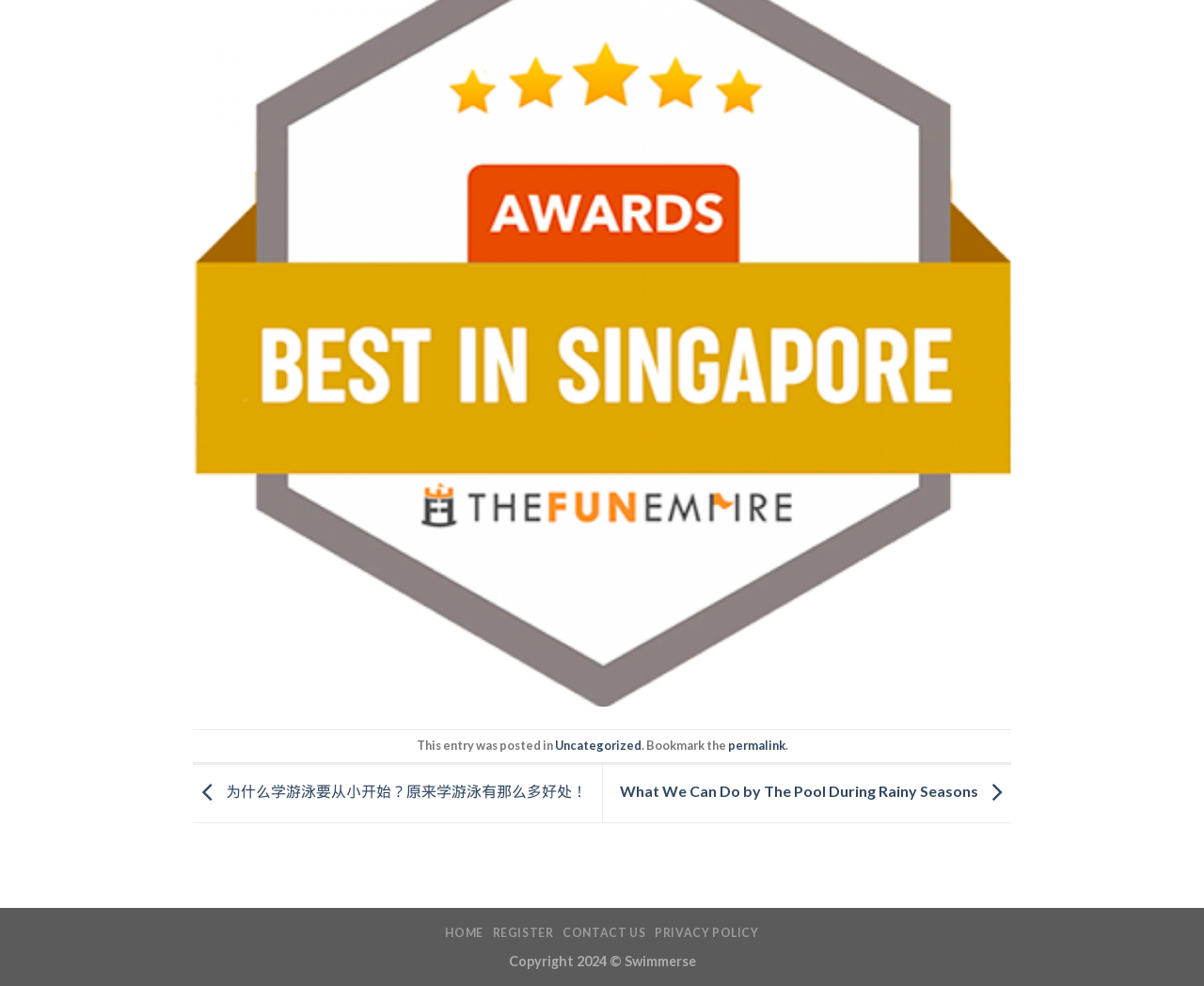Please determine the bounding box coordinates of the area that needs to be clicked to complete this task: 'read about why learning swimming from young age is important'. The coordinates must be four float numbers between 0 and 1, formatted as [left, top, right, bottom].

[0.16, 0.794, 0.488, 0.812]